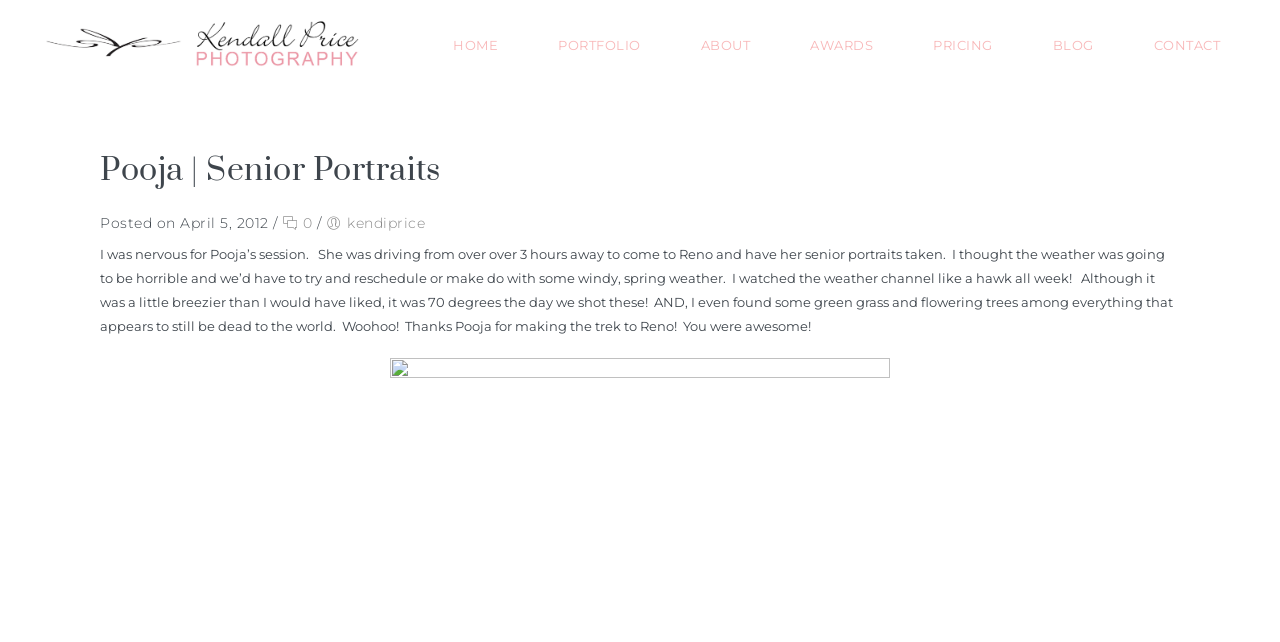Please determine the main heading text of this webpage.

Pooja | Senior Portraits